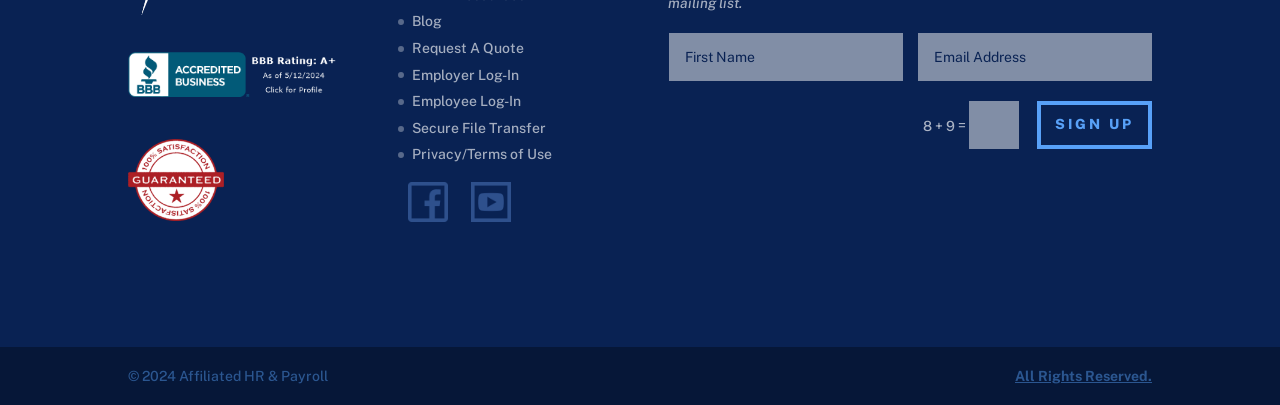Respond to the following question with a brief word or phrase:
What is the purpose of the 'Request A Quote' link?

To request a quote